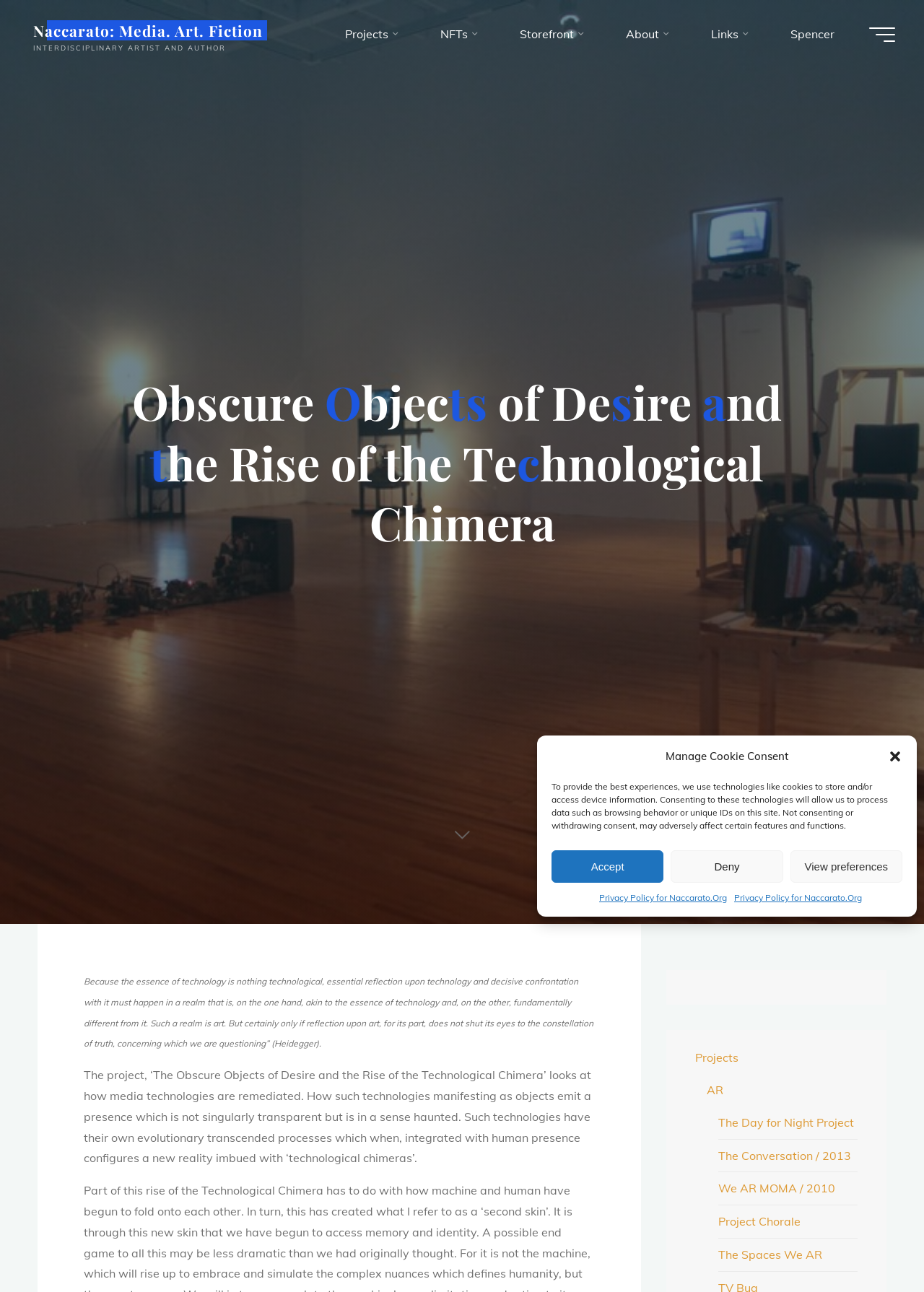With reference to the image, please provide a detailed answer to the following question: What is the purpose of the 'Manage Cookie Consent' dialog?

The 'Manage Cookie Consent' dialog is a modal window that appears on the webpage, allowing users to manage their cookie consent preferences. This is a common practice on websites to comply with data protection regulations.